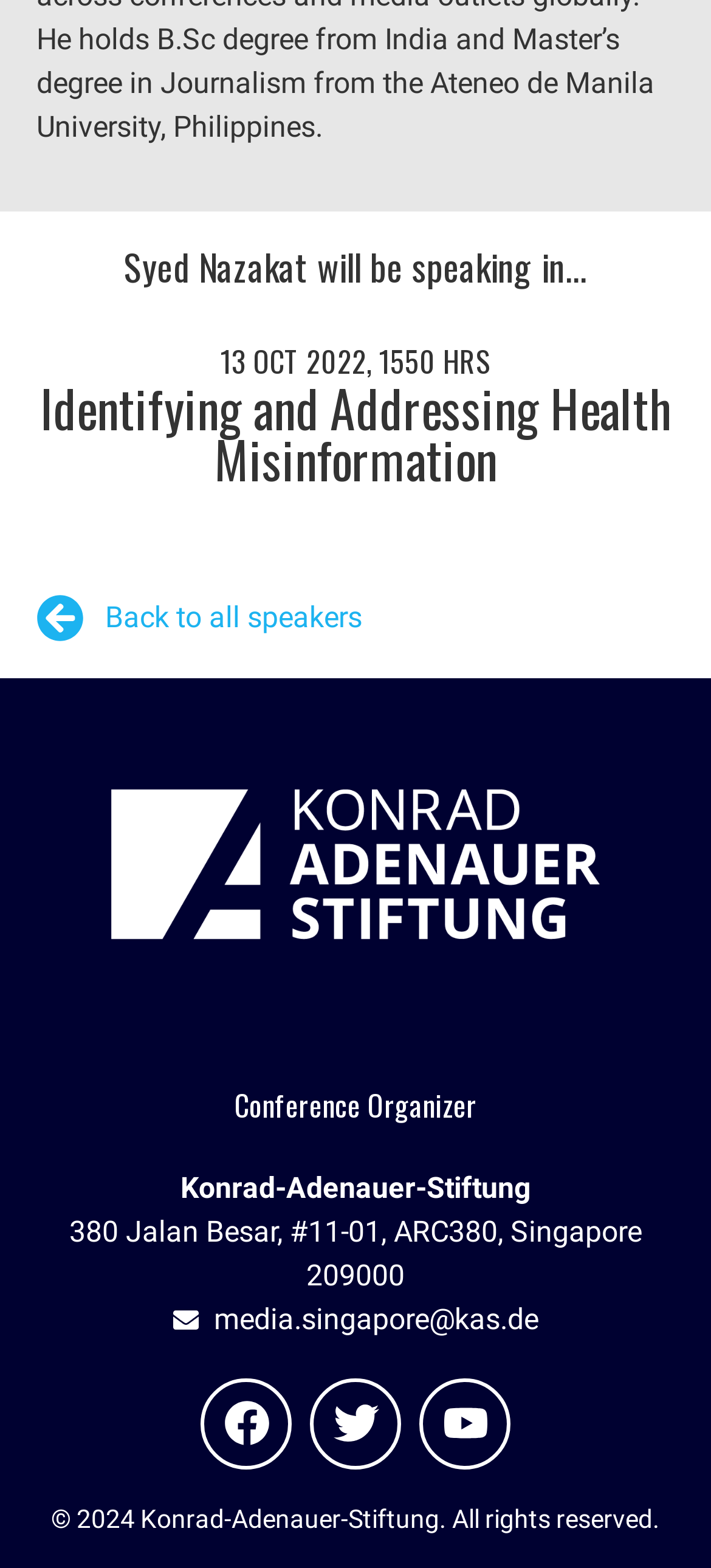Give a short answer to this question using one word or a phrase:
What is the topic of the speech?

Health Misinformation